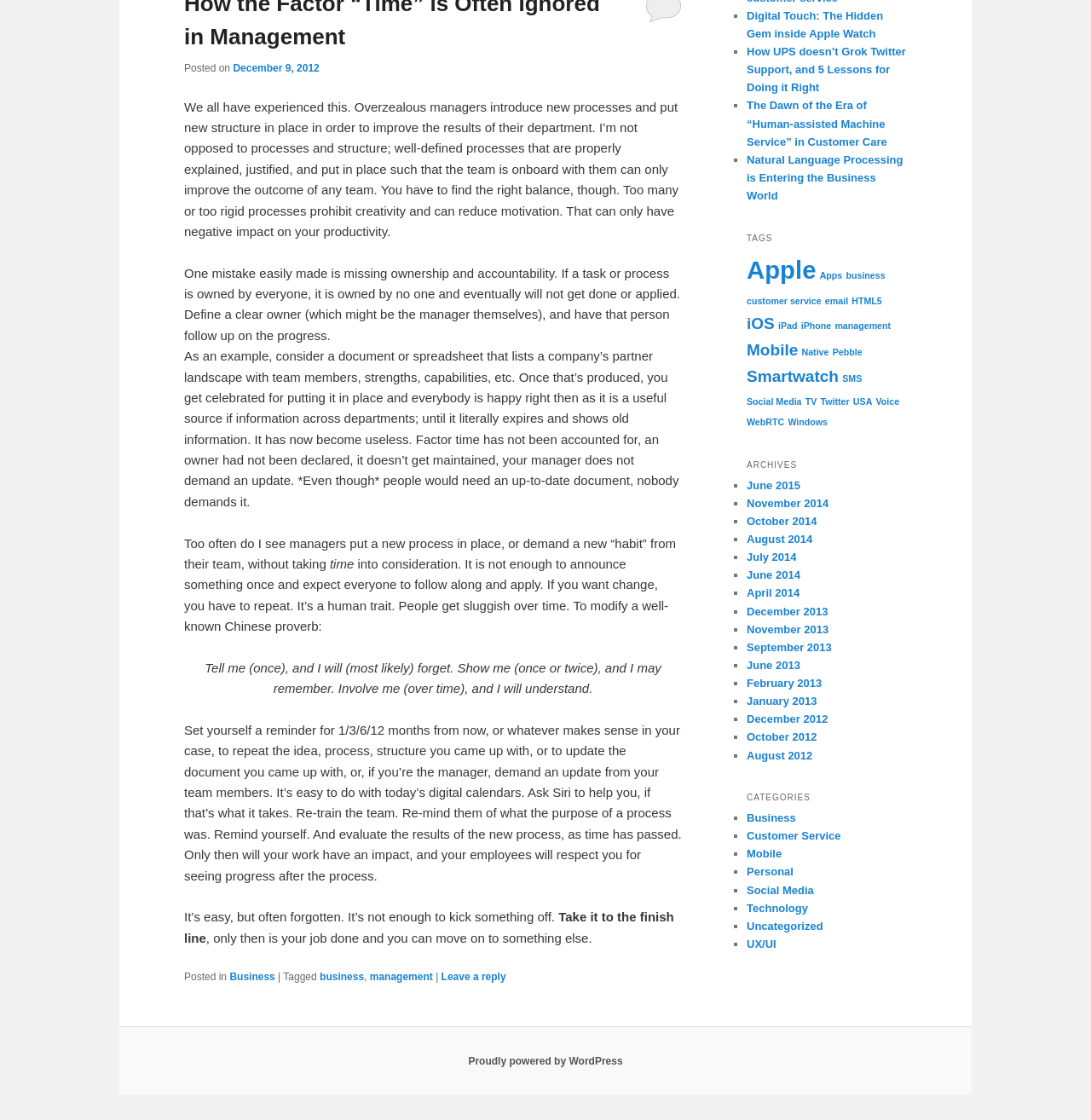Using the description: "management", determine the UI element's bounding box coordinates. Ensure the coordinates are in the format of four float numbers between 0 and 1, i.e., [left, top, right, bottom].

[0.339, 0.867, 0.397, 0.878]